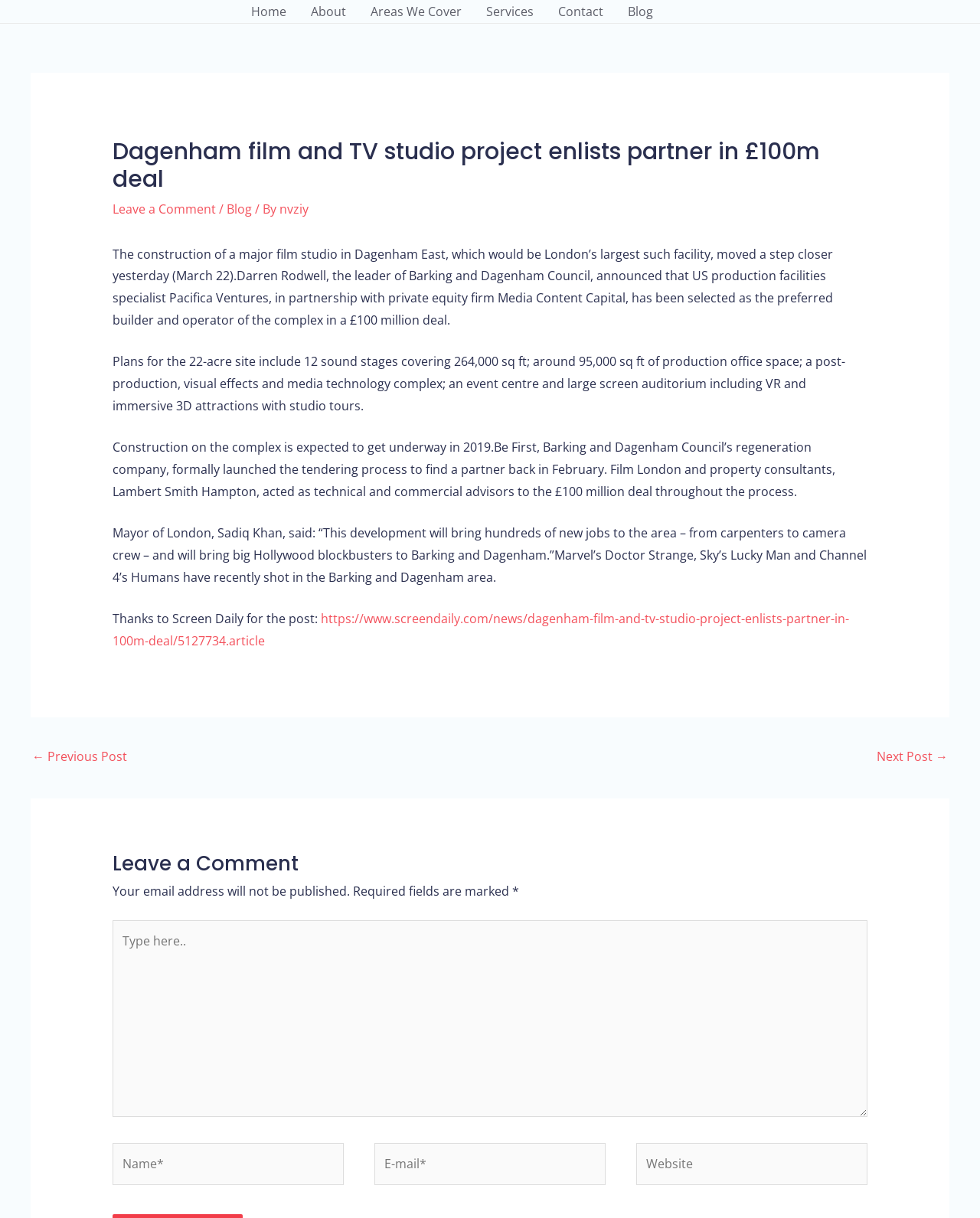Describe every aspect of the webpage in a detailed manner.

This webpage is about a news article discussing a £100m deal for a film and TV studio project in Dagenham. At the top of the page, there is a navigation menu with 6 links: Home, About, Areas We Cover, Services, Contact, and Blog. 

Below the navigation menu, there is a main article section that takes up most of the page. The article has a heading that reads "Dagenham film and TV studio project enlists partner in £100m deal". Below the heading, there are several paragraphs of text that provide details about the project, including the construction of a major film studio, the facilities that will be included, and the expected timeline for the project. 

To the right of the article heading, there are three links: "Leave a Comment", a separator, and "Blog". Below the article, there is a post navigation section with two links: "← Previous Post" and "Next Post →". 

Further down the page, there is a comment section with a heading that reads "Leave a Comment". Below the heading, there is a text box where users can enter their comments, as well as fields for entering their name, email, and website. The name and email fields are required.